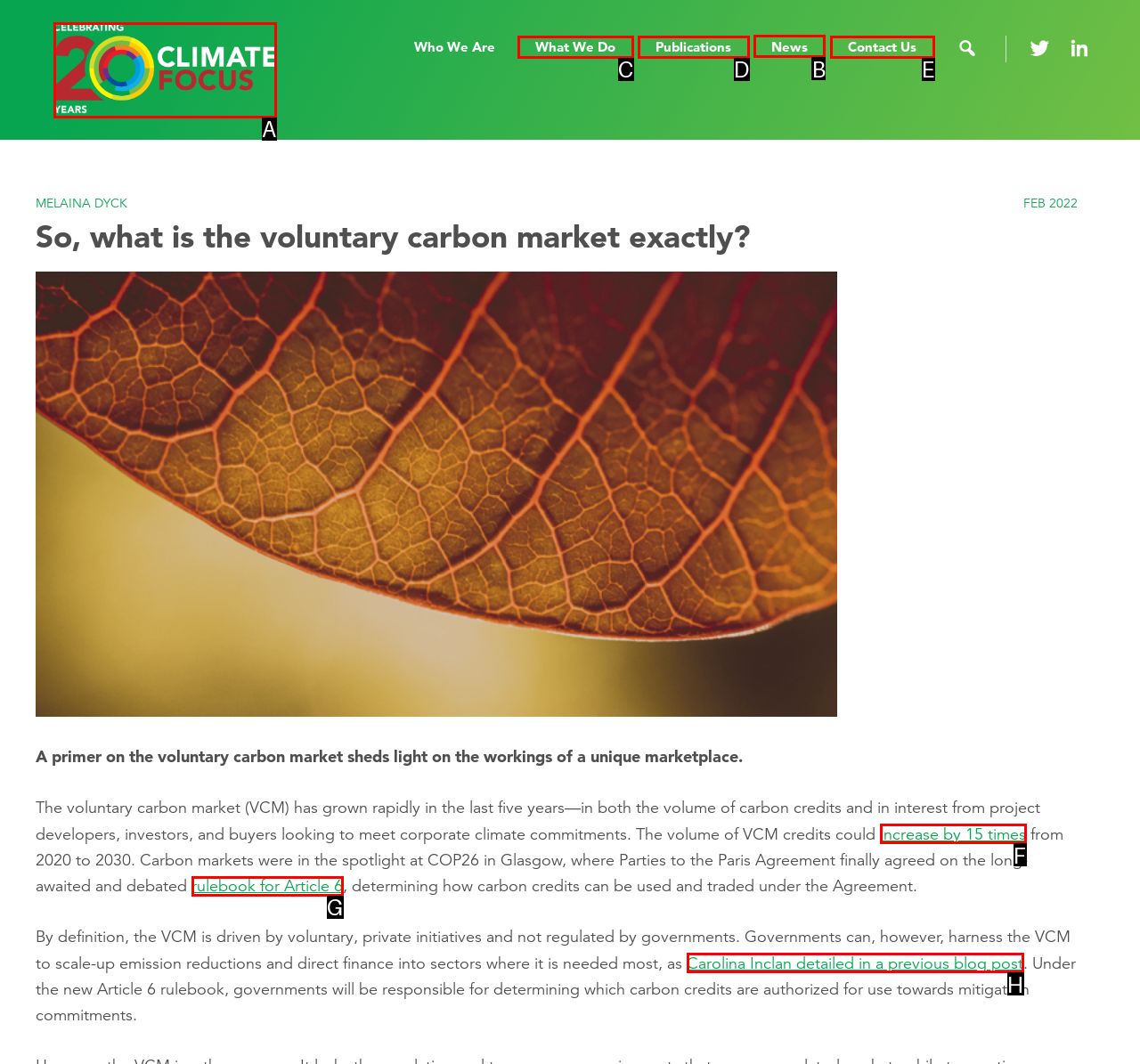Identify the letter of the correct UI element to fulfill the task: Check the news section from the given options in the screenshot.

B